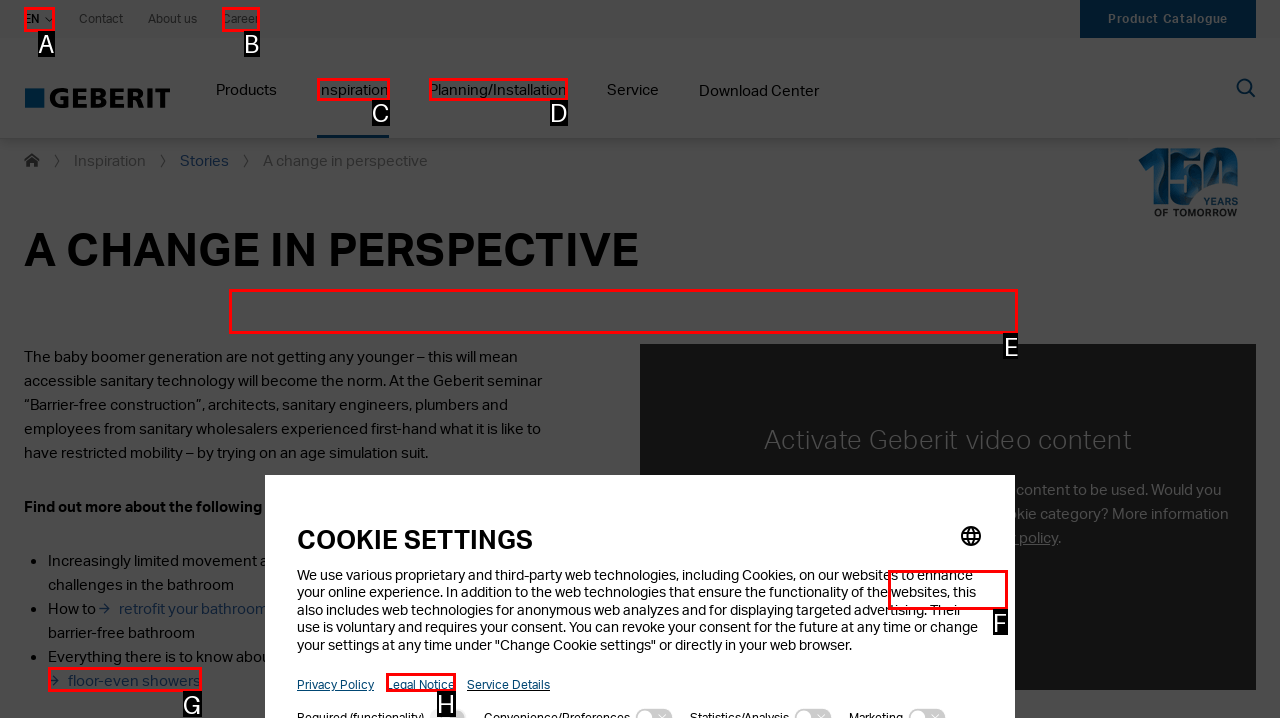Select the proper HTML element to perform the given task: Search for something Answer with the corresponding letter from the provided choices.

E